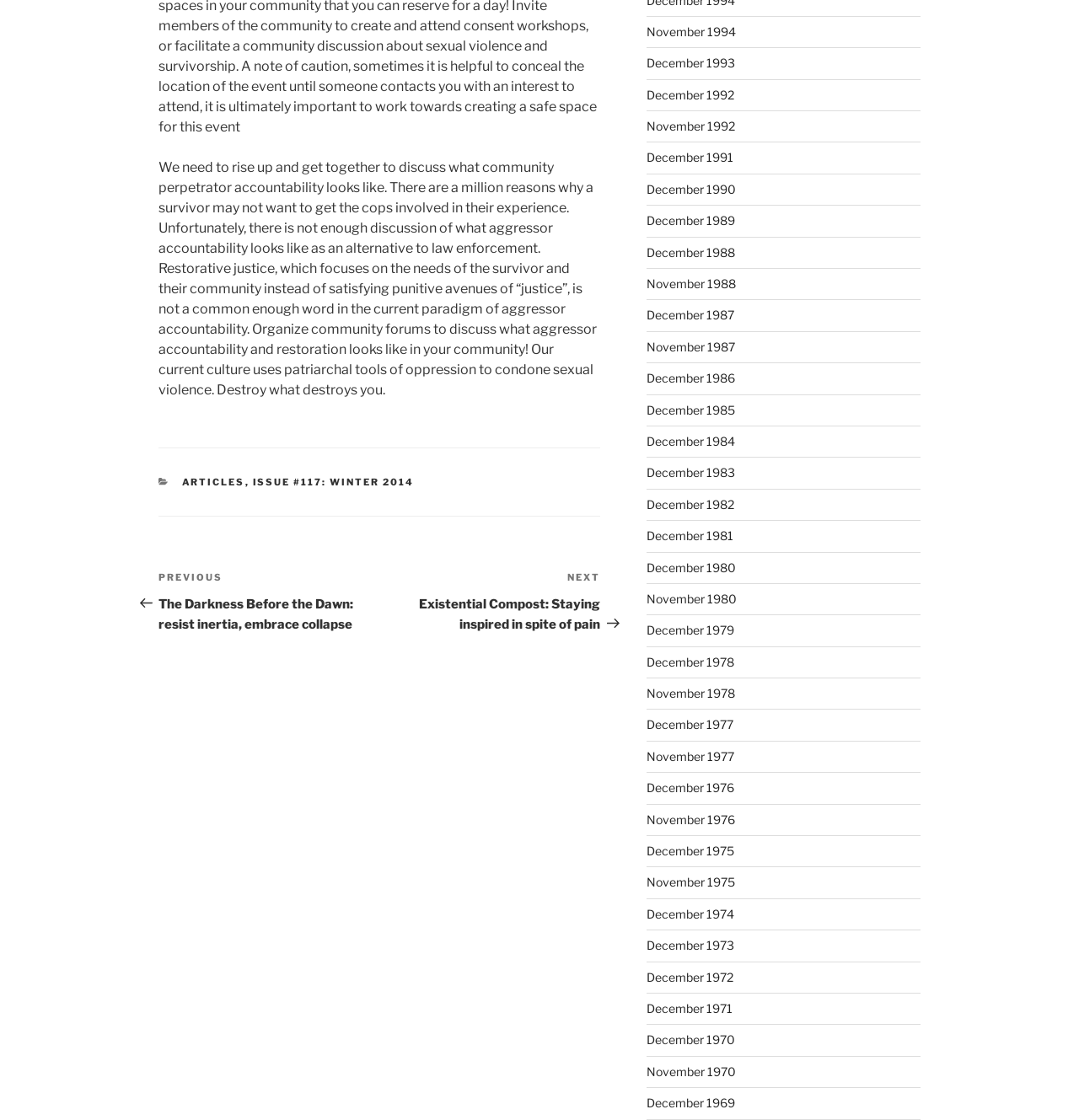What is the theme of the articles listed in the archive section?
Can you provide an in-depth and detailed response to the question?

The theme of the articles listed in the archive section appears to be social justice, based on the titles of the articles and the context of the webpage, which suggests that the articles may be related to topics such as community accountability, restorative justice, and social activism.